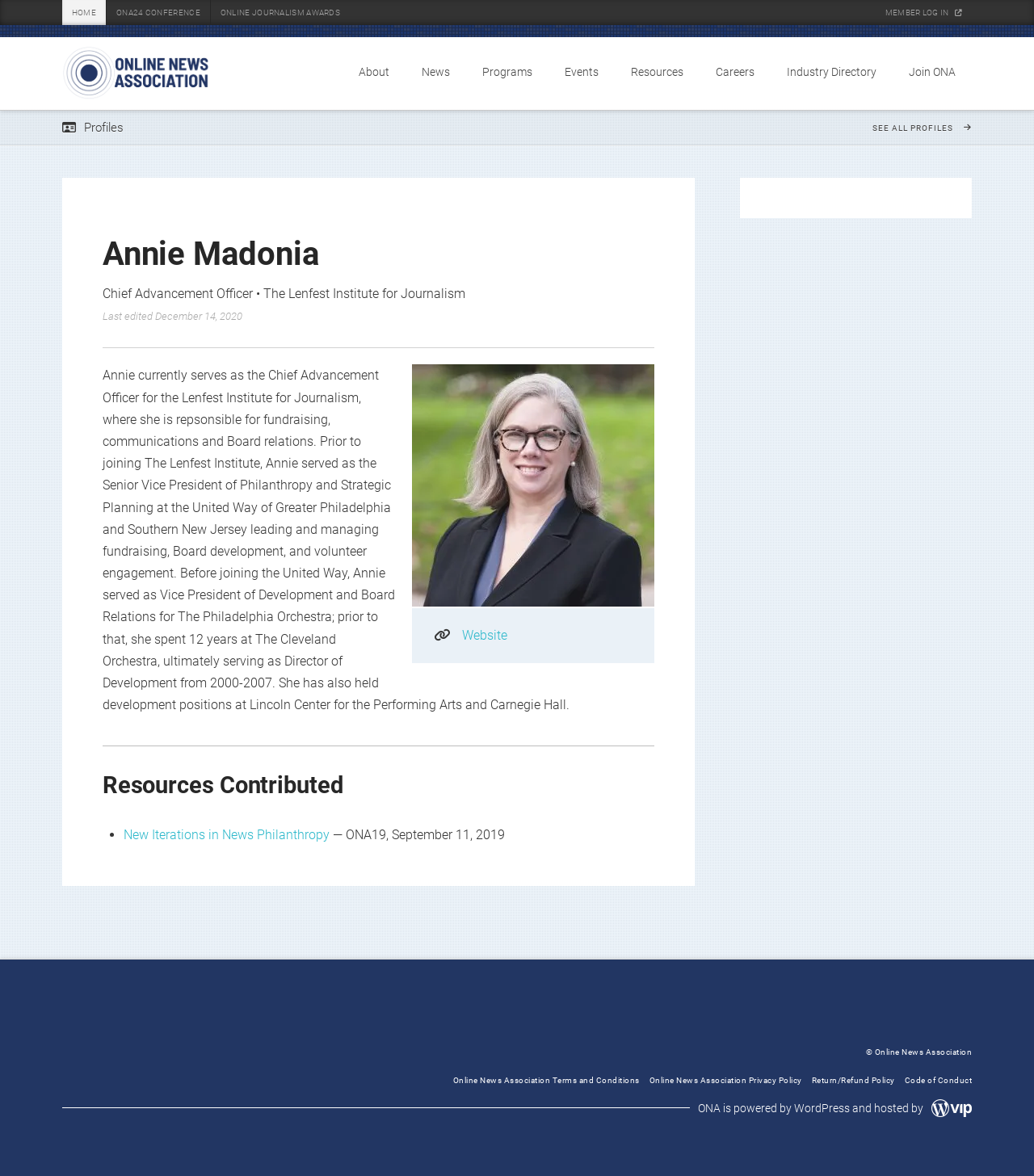Please examine the image and answer the question with a detailed explanation:
What is the name of the organization where Annie worked before joining The Lenfest Institute?

I found this information by reading the biography section of Annie, where it says 'Prior to joining The Lenfest Institute, Annie served as the Senior Vice President of Philanthropy and Strategic Planning at the United Way of Greater Philadelphia and Southern New Jersey'.